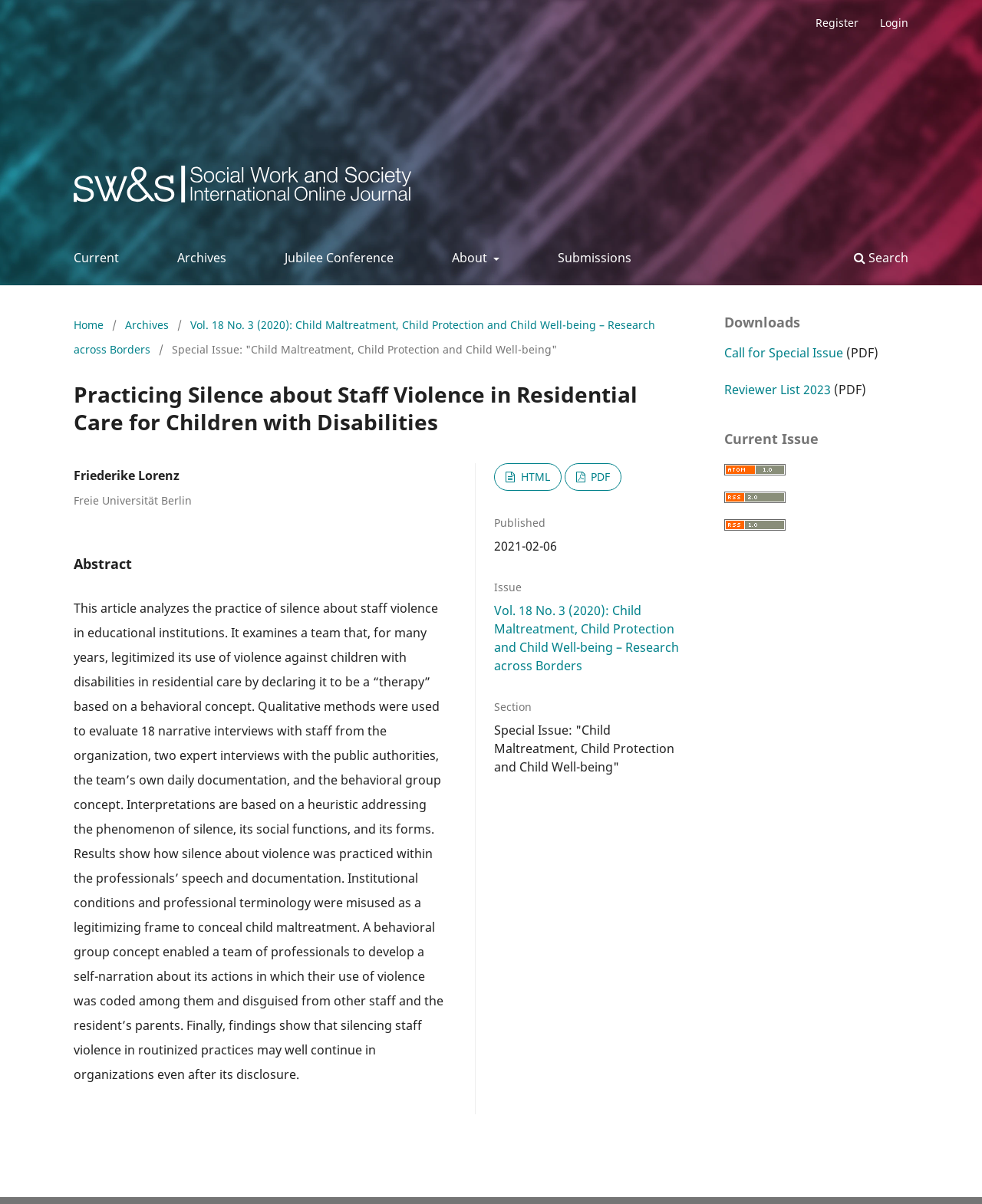Please mark the bounding box coordinates of the area that should be clicked to carry out the instruction: "register".

[0.821, 0.008, 0.884, 0.031]